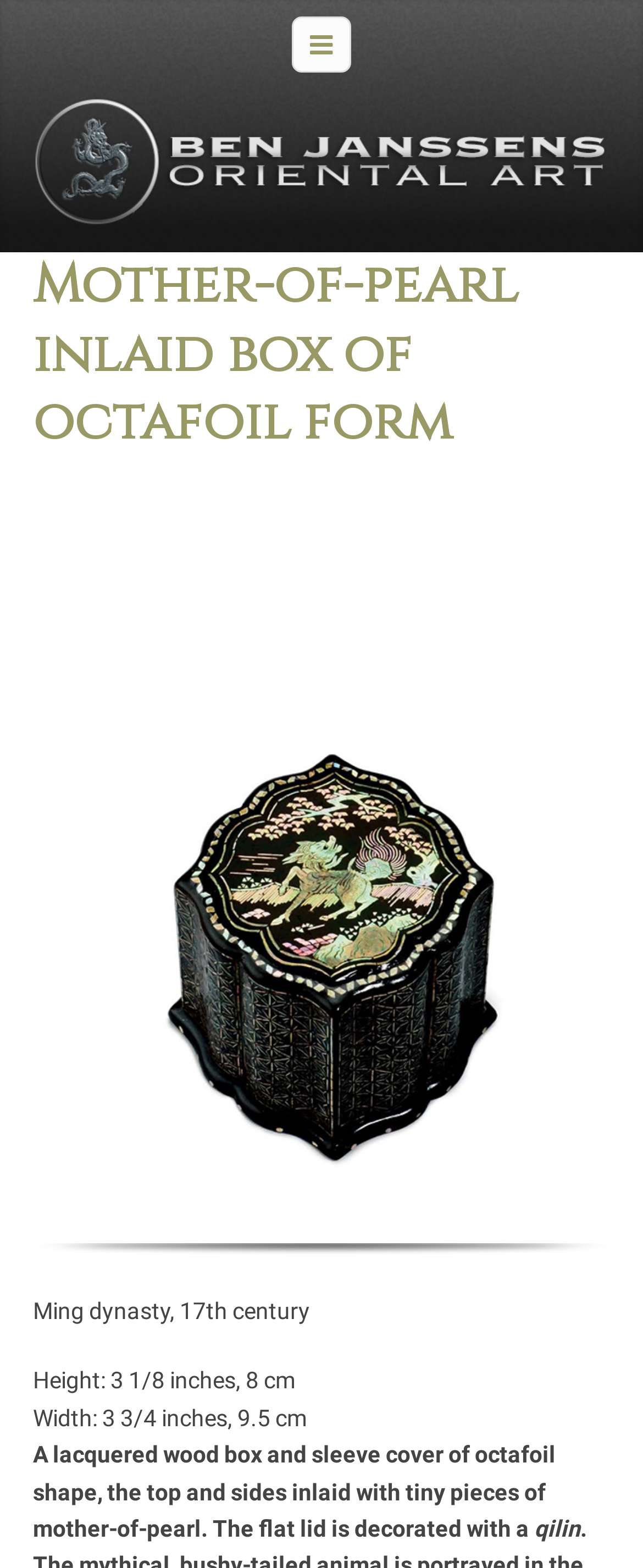Refer to the image and provide an in-depth answer to the question: 
What is the material of the box?

The webpage describes the box as being made of lacquered wood, which is mentioned in the StaticText element with the description 'A lacquered wood box and sleeve cover of octafoil shape...'.